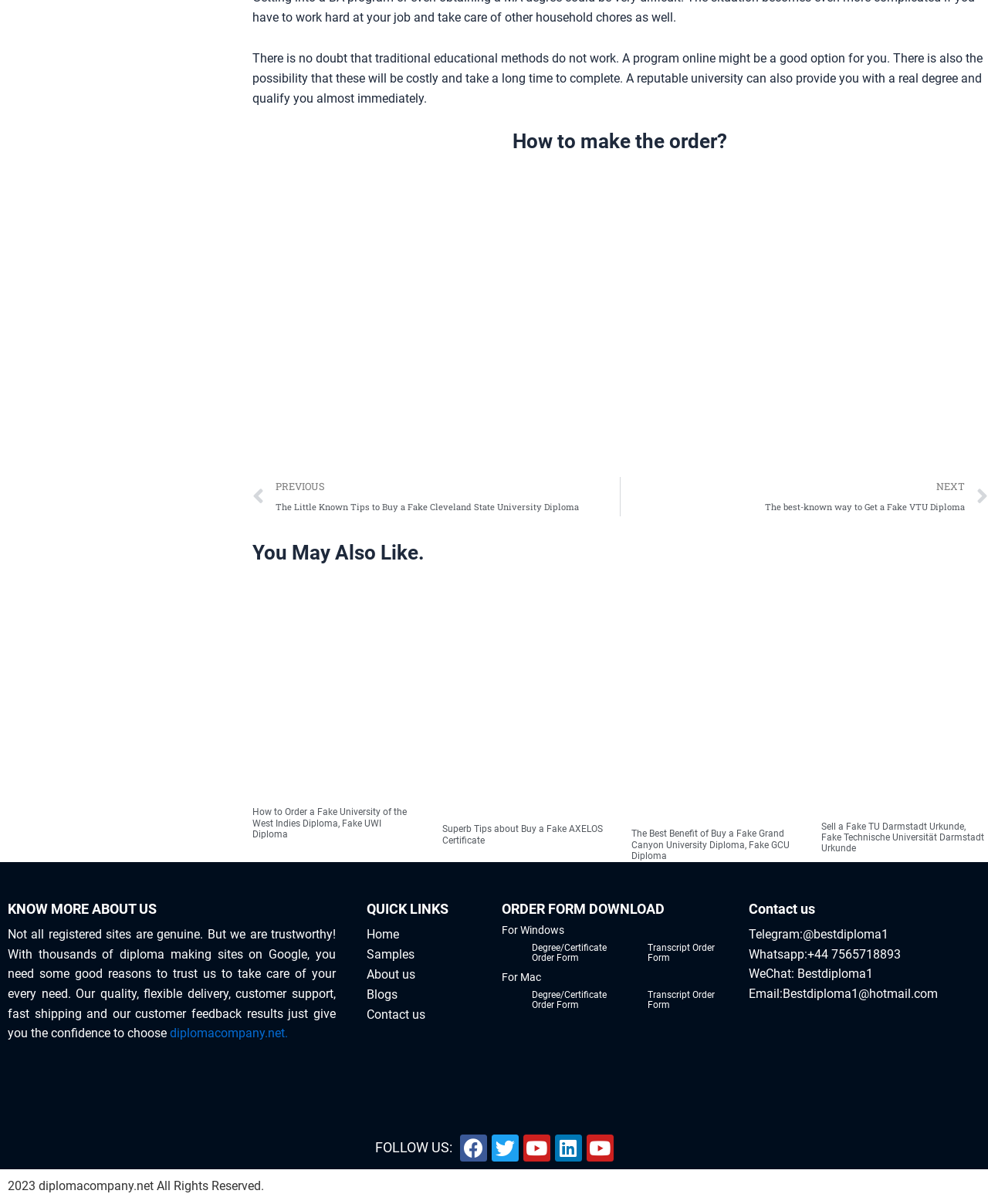Identify and provide the bounding box for the element described by: "About us".

[0.371, 0.801, 0.492, 0.818]